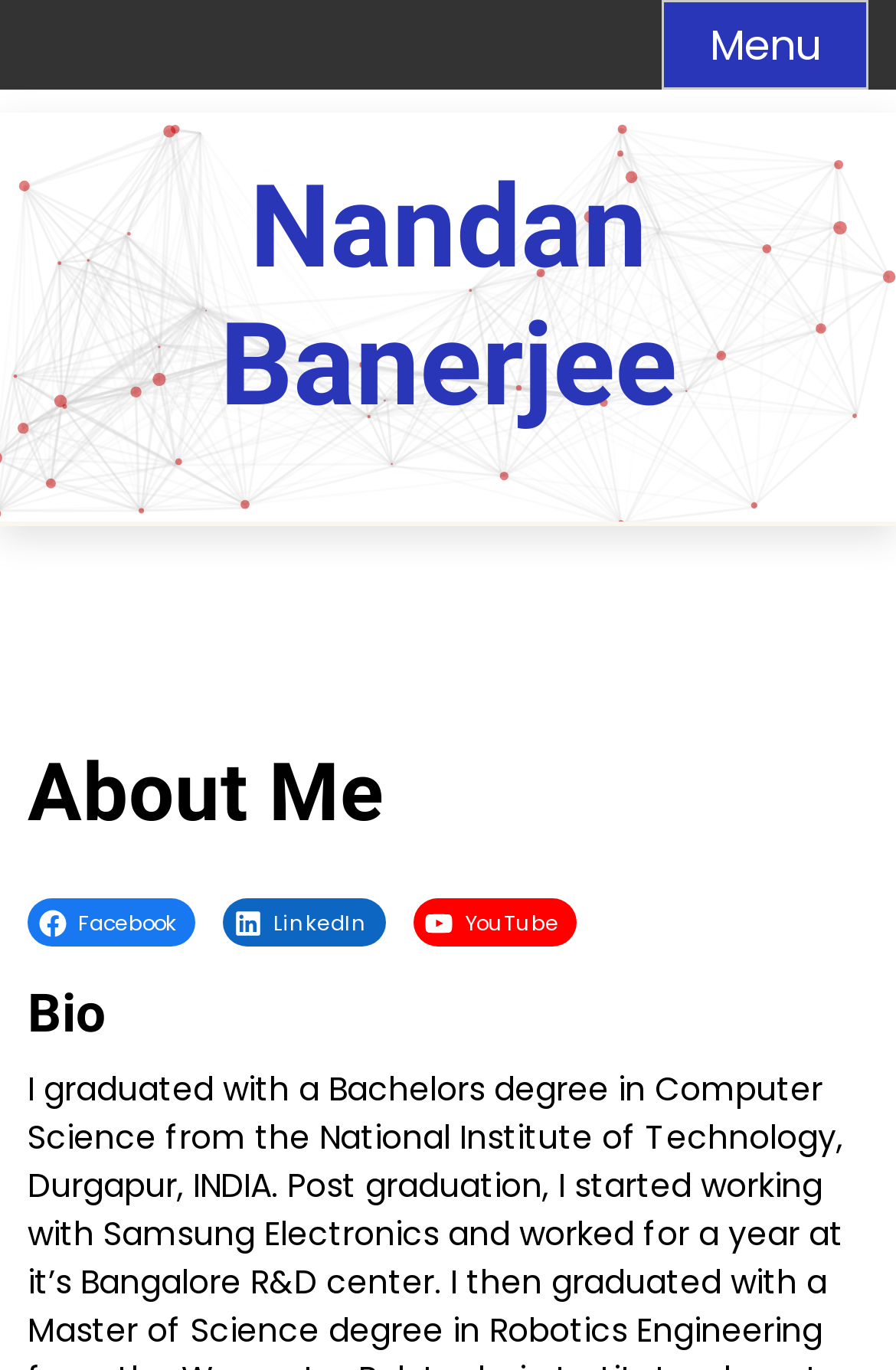Construct a comprehensive description capturing every detail on the webpage.

The webpage is about Nandan Banerjee, with a prominent heading displaying his name at the top. Below the heading, there is a canvas element that spans the entire width of the page, taking up about a third of the page's height. Within this canvas, there is a header section that contains a heading titled "About Me" and three social media links to Facebook, LinkedIn, and YouTube, arranged horizontally from left to right.

At the very top of the page, there is a button labeled "Menu" located at the top right corner. Below the canvas element, there is another heading titled "Bio", which is likely to introduce Nandan Banerjee's biography or personal information.